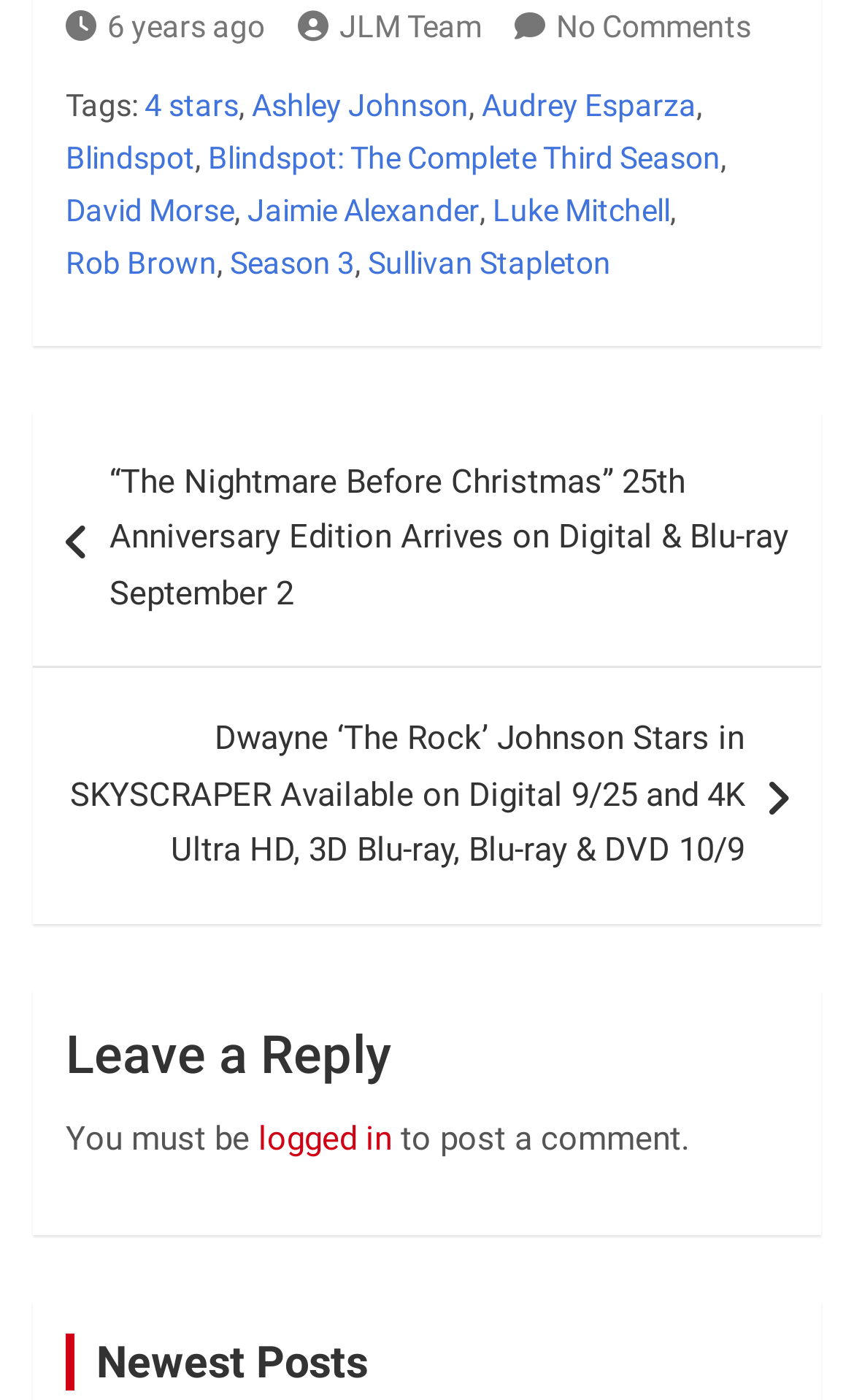Can you show the bounding box coordinates of the region to click on to complete the task described in the instruction: "Visit Web Archive"?

None